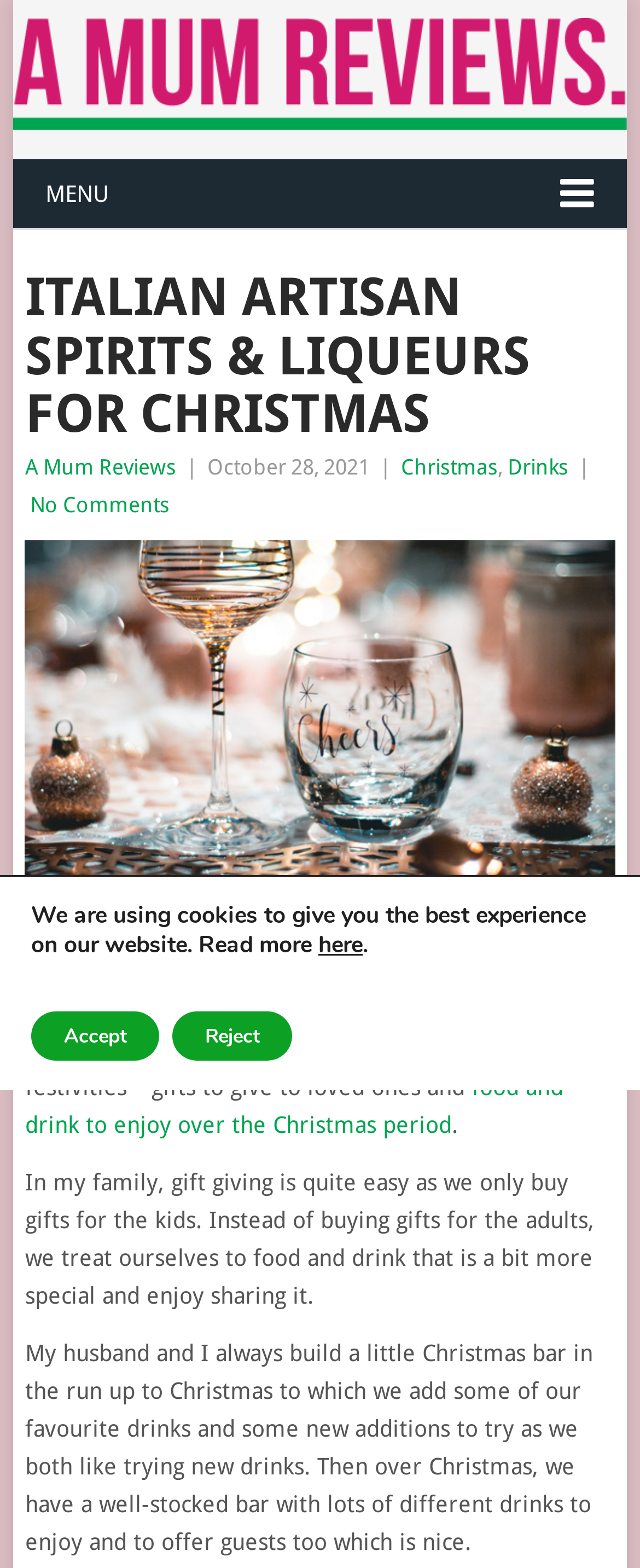Answer briefly with one word or phrase:
What does the author's family do instead of buying gifts for adults?

treat themselves to food and drink